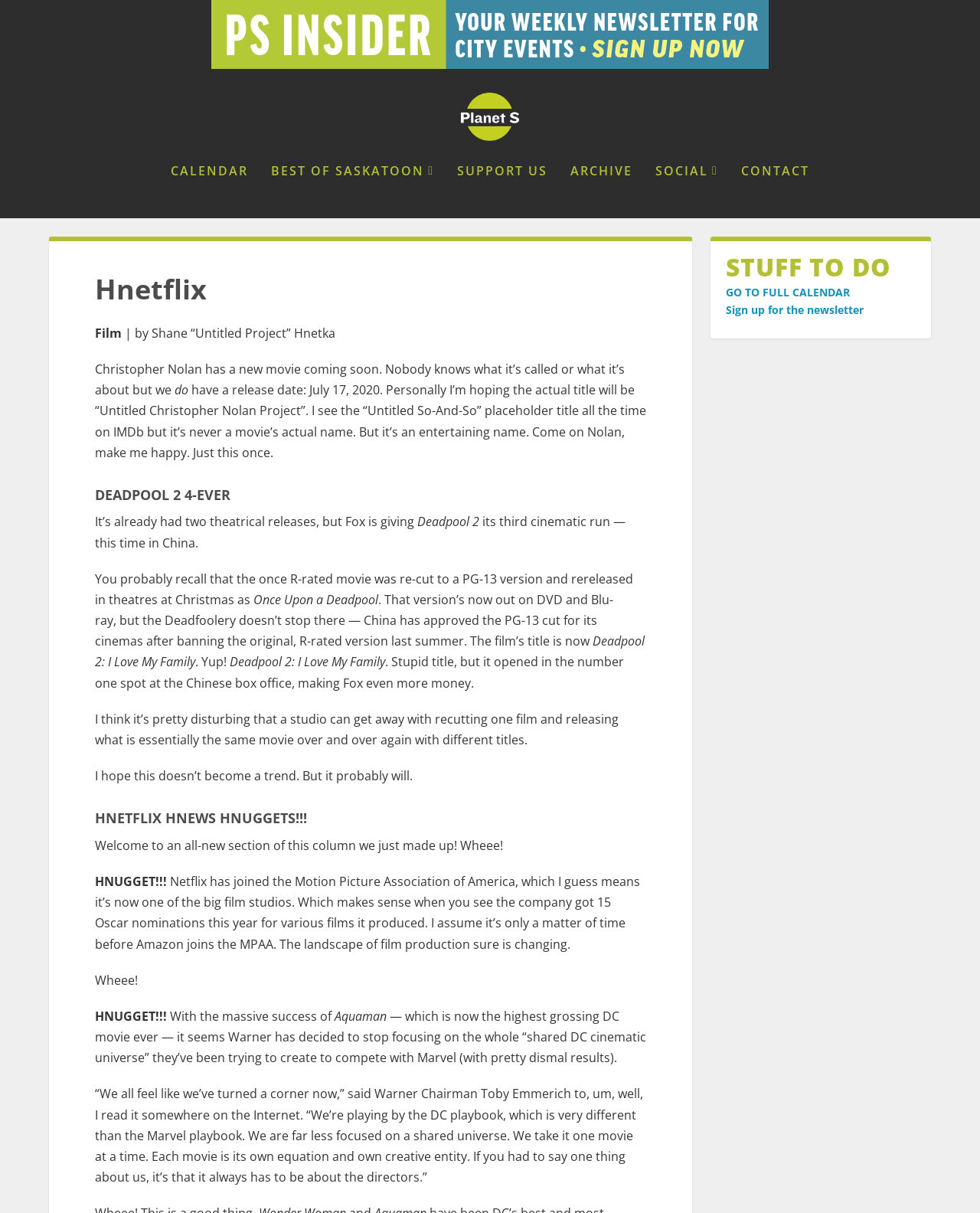Please look at the image and answer the question with a detailed explanation: What is the title of the first article?

The first article has a heading 'Hnetflix' followed by a static text 'Film' and then a static text '| by Shane “Untitled Project” Hnetka', which suggests that the title of the first article is 'Untitled Project'.